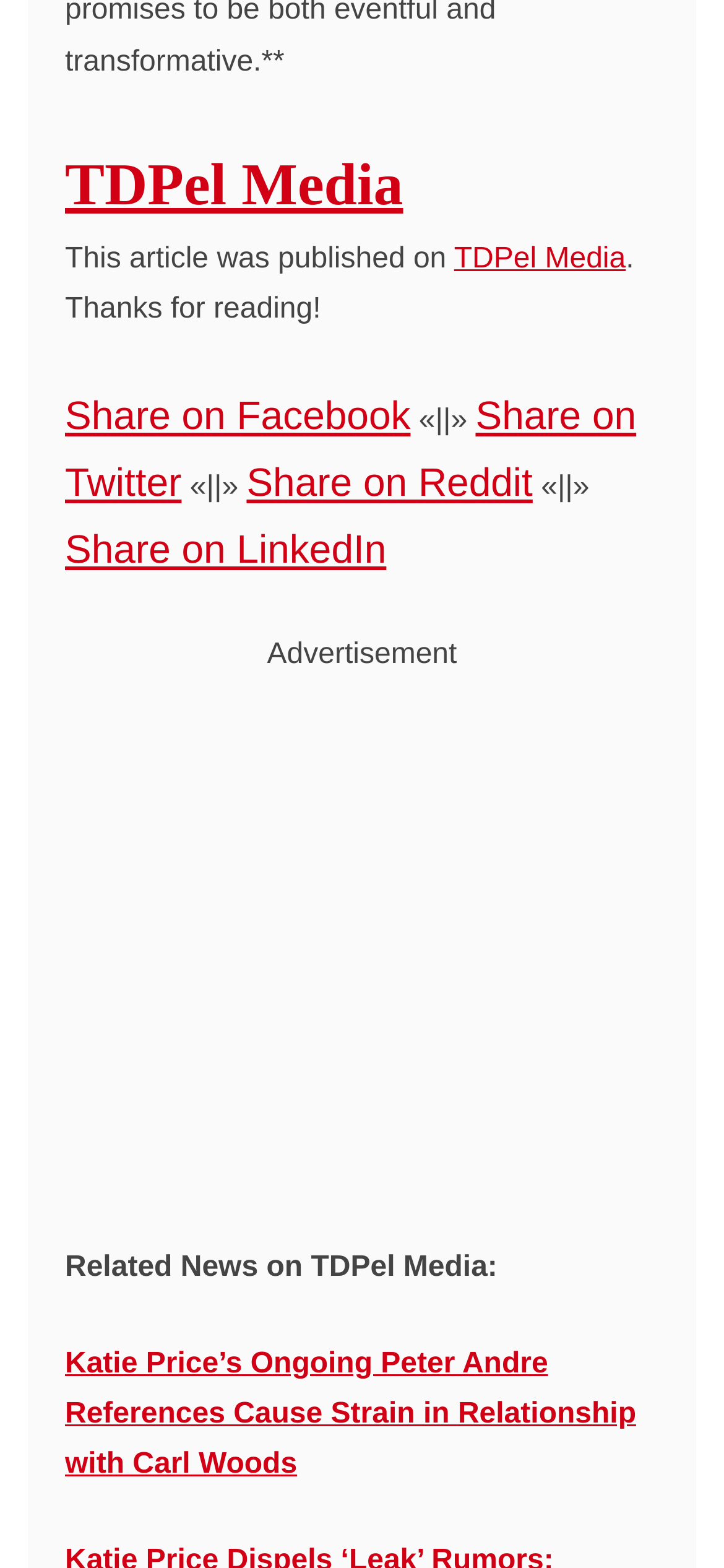Please provide a one-word or short phrase answer to the question:
How many elements are there in the webpage?

14